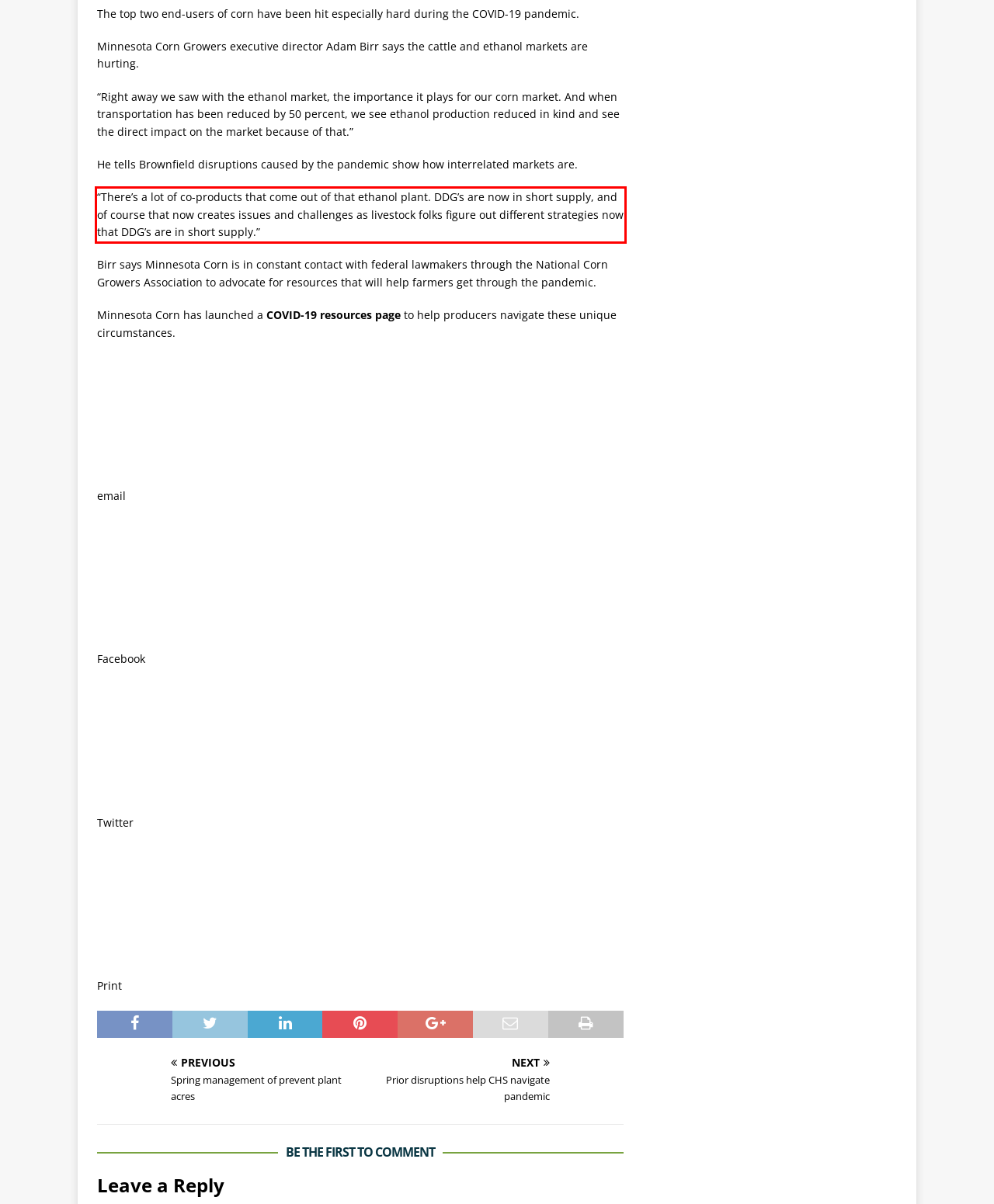Within the provided webpage screenshot, find the red rectangle bounding box and perform OCR to obtain the text content.

“There’s a lot of co-products that come out of that ethanol plant. DDG’s are now in short supply, and of course that now creates issues and challenges as livestock folks figure out different strategies now that DDG’s are in short supply.”